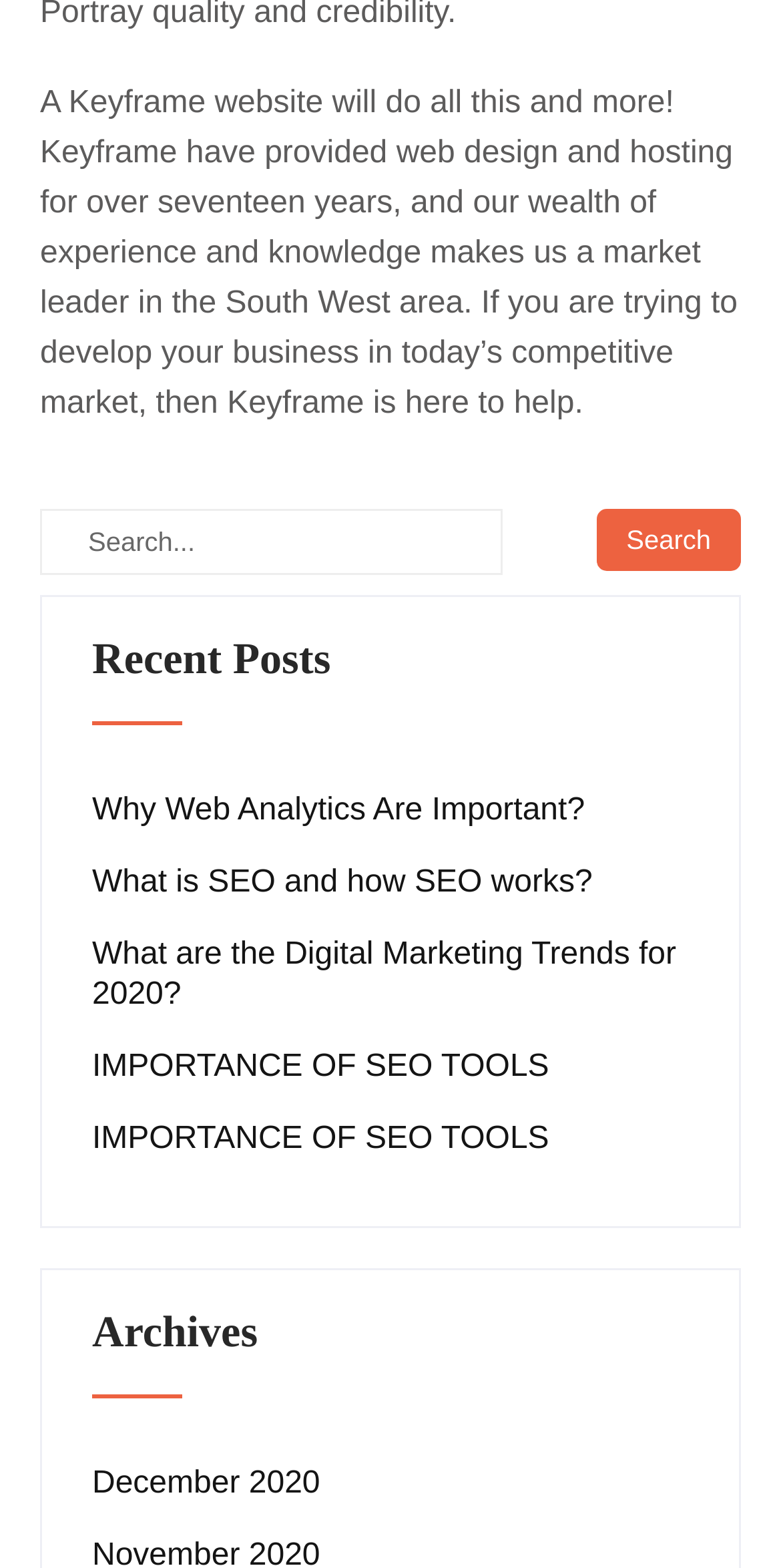Give a one-word or phrase response to the following question: What is the purpose of the search box?

To search